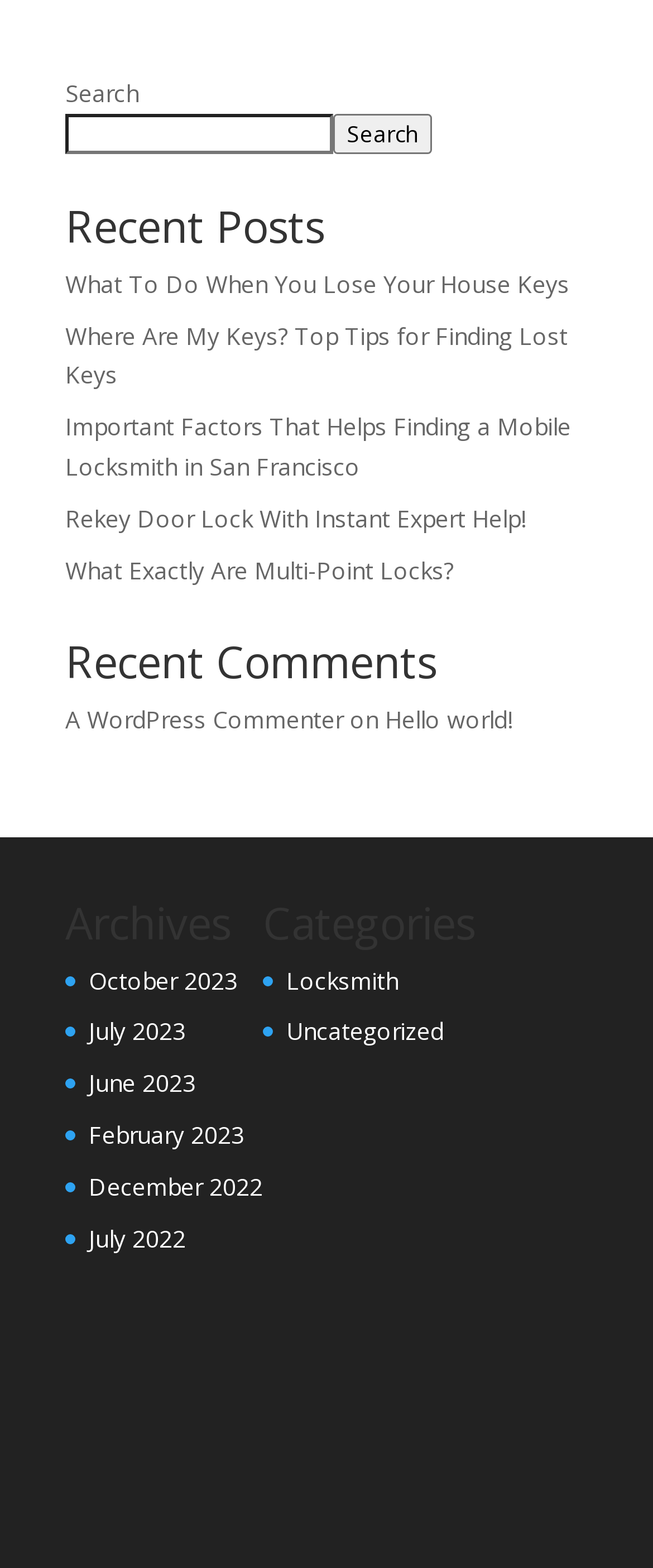What is the category of the post 'Rekey Door Lock With Instant Expert Help!'?
Based on the image, give a one-word or short phrase answer.

Locksmith